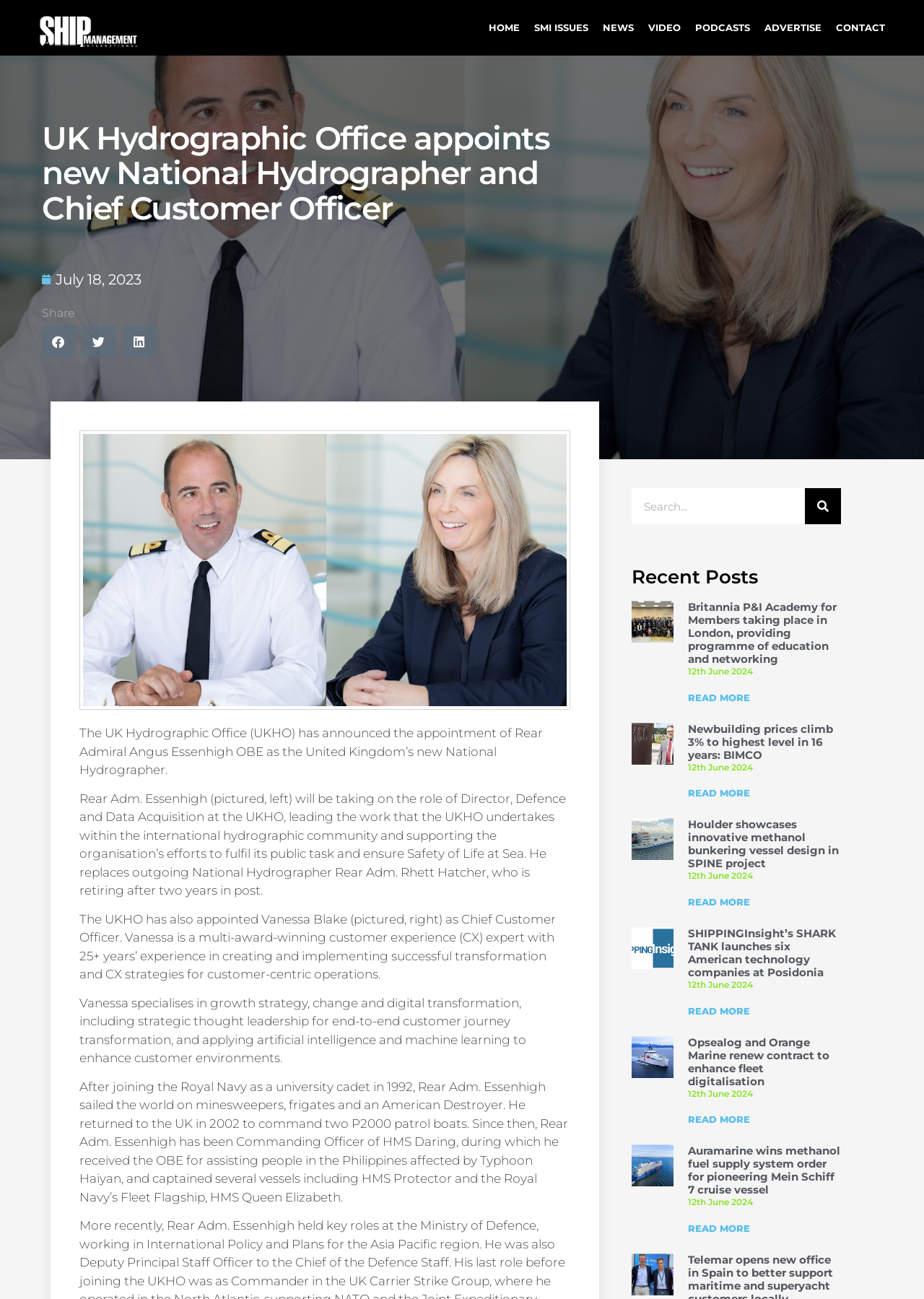Who is the new National Hydrographer?
Based on the image, give a one-word or short phrase answer.

Rear Admiral Angus Essenhigh